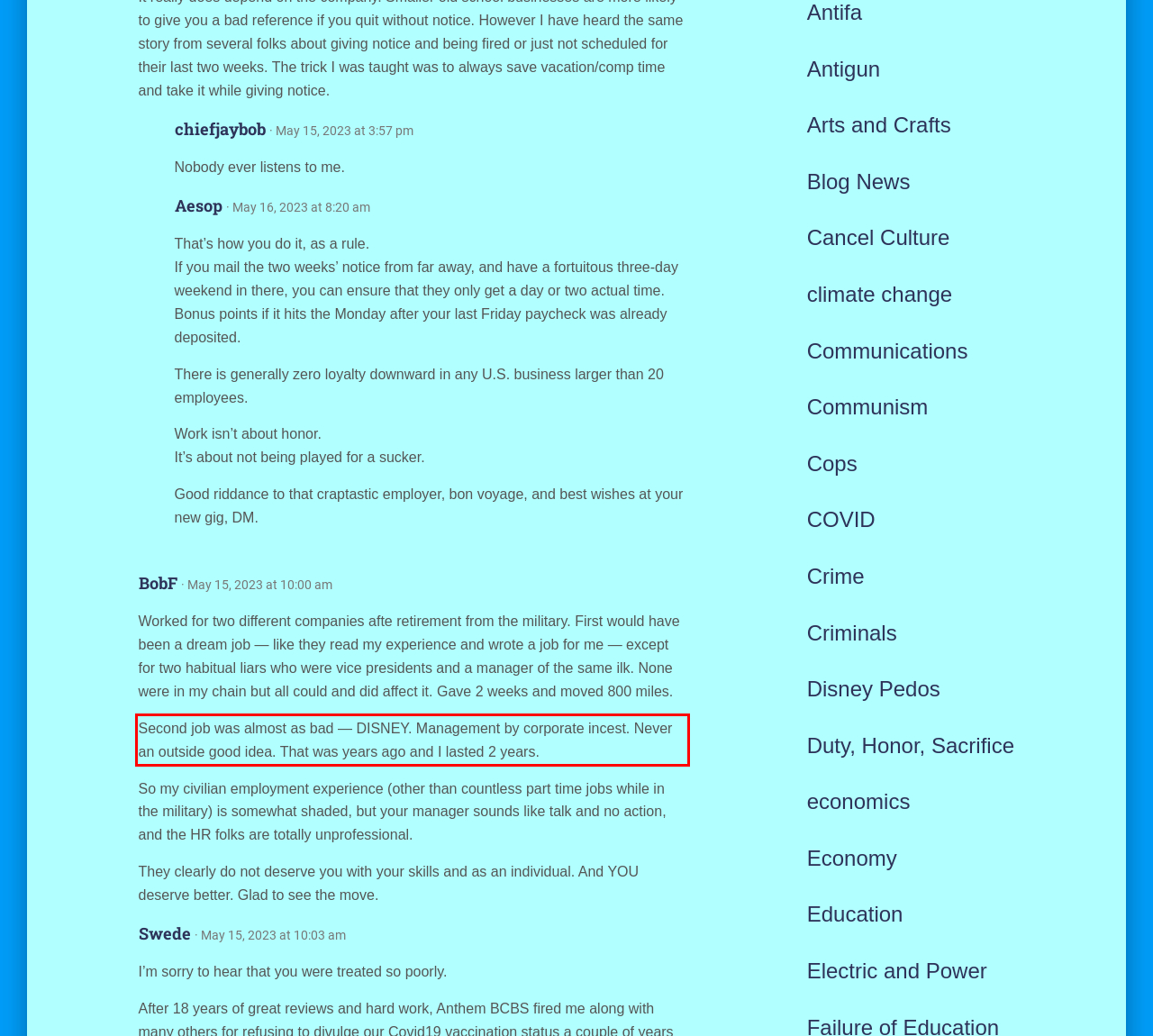Please examine the webpage screenshot and extract the text within the red bounding box using OCR.

Second job was almost as bad — DISNEY. Management by corporate incest. Never an outside good idea. That was years ago and I lasted 2 years.